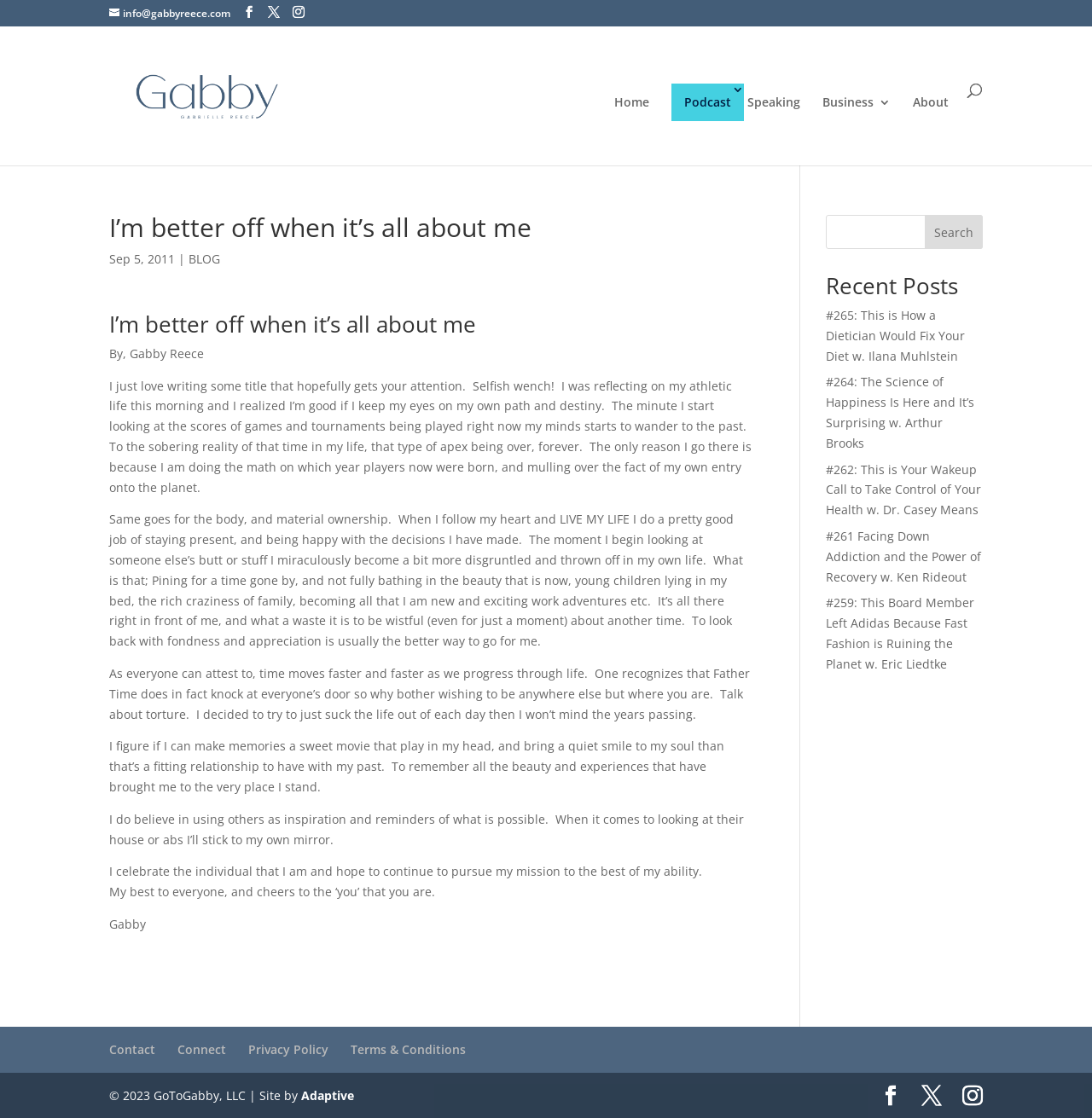Identify the bounding box coordinates necessary to click and complete the given instruction: "Contact Gabby Reece".

[0.1, 0.931, 0.142, 0.946]